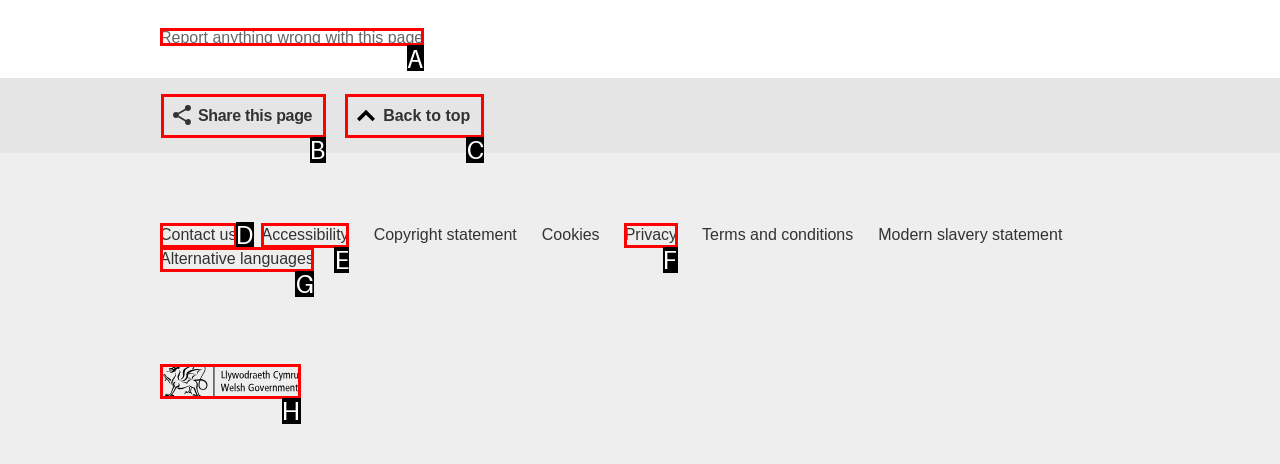Tell me which one HTML element I should click to complete the following task: Follow the author Answer with the option's letter from the given choices directly.

None